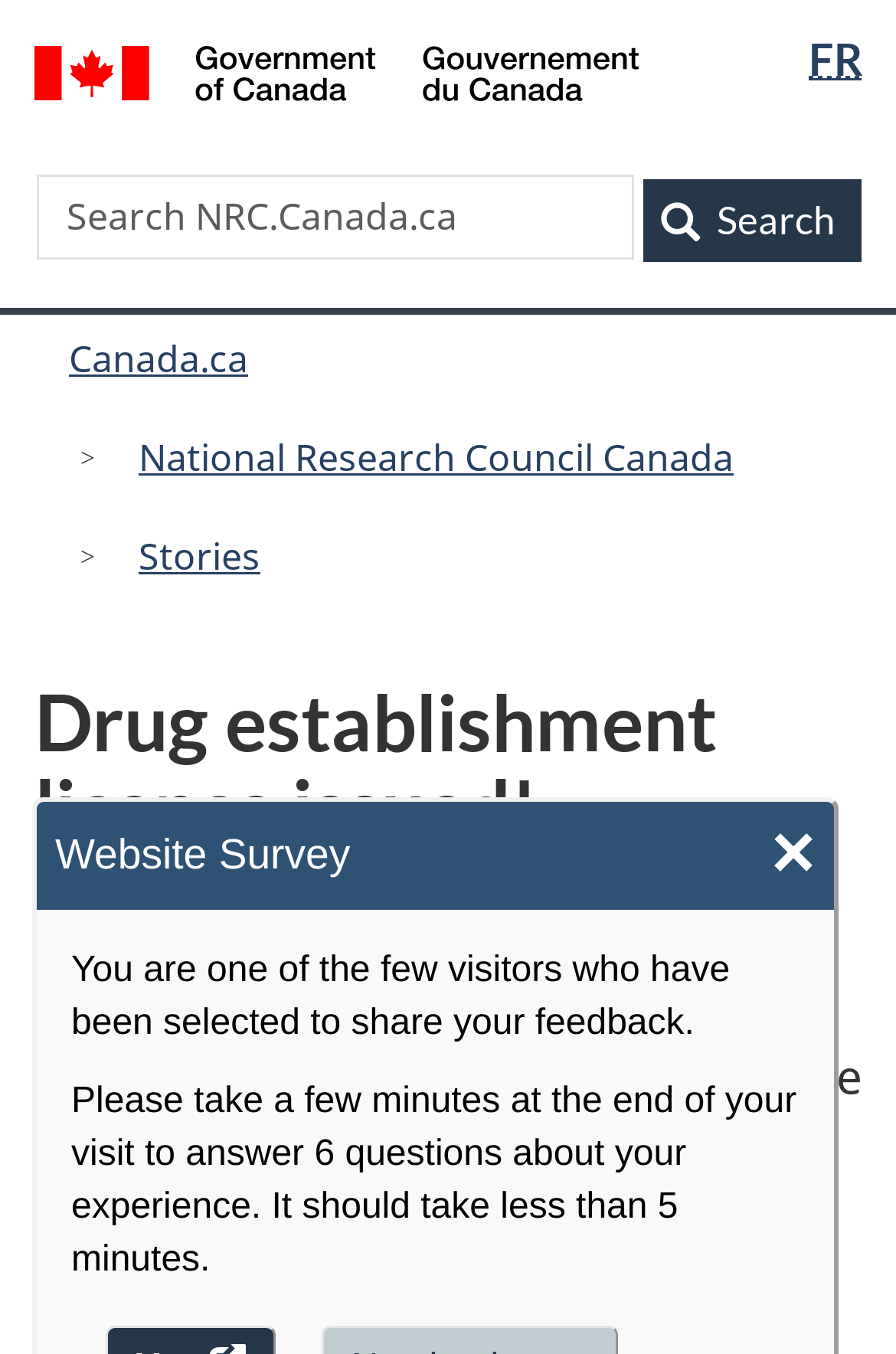Please provide a comprehensive response to the question based on the details in the image: What is the language selection option?

The language selection option is 'FR' which is an abbreviation for 'Français', indicating that the user can switch to the French language version of the website.